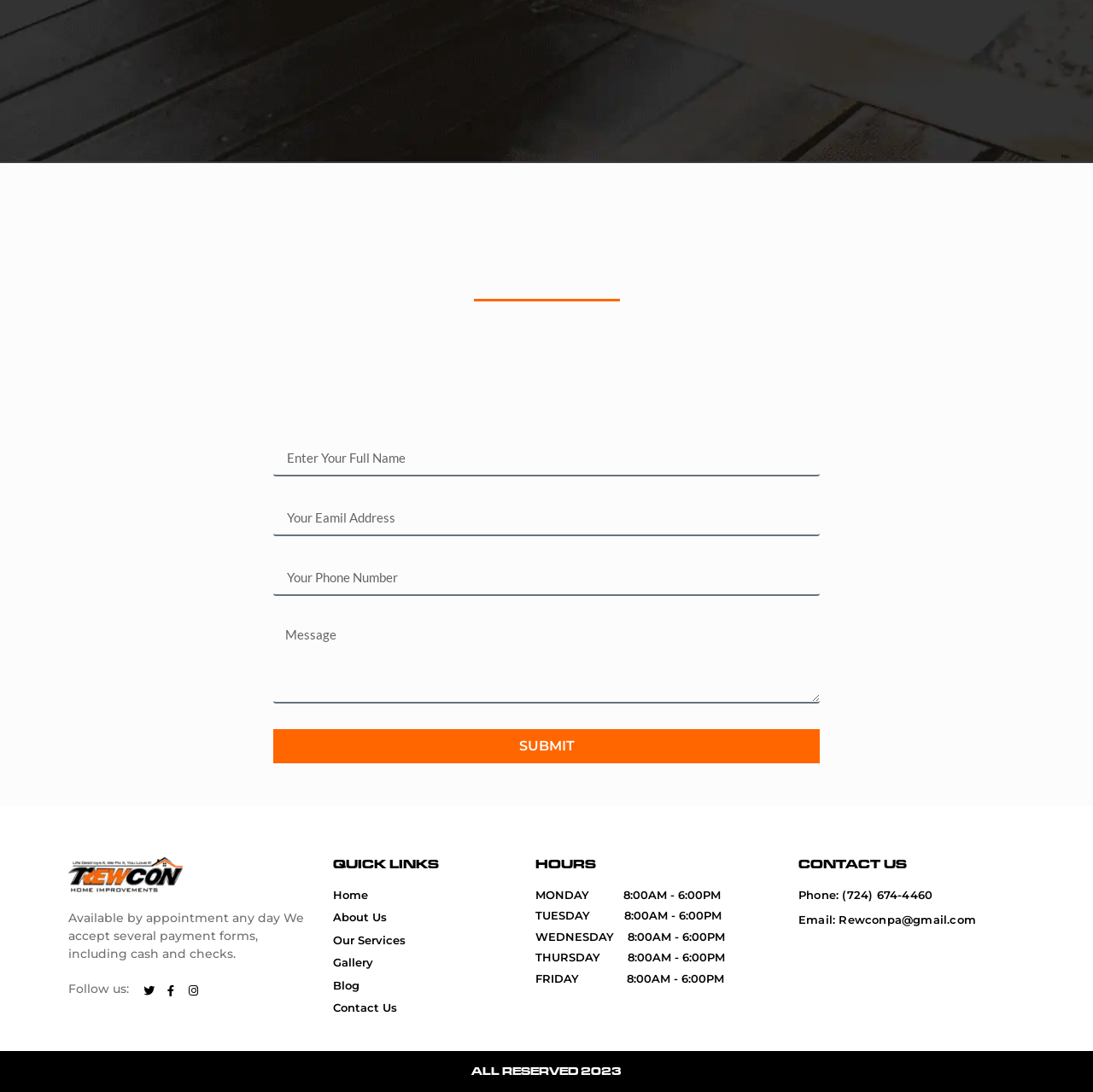Locate the bounding box coordinates of the area you need to click to fulfill this instruction: 'Click the SUBMIT button'. The coordinates must be in the form of four float numbers ranging from 0 to 1: [left, top, right, bottom].

[0.25, 0.668, 0.75, 0.699]